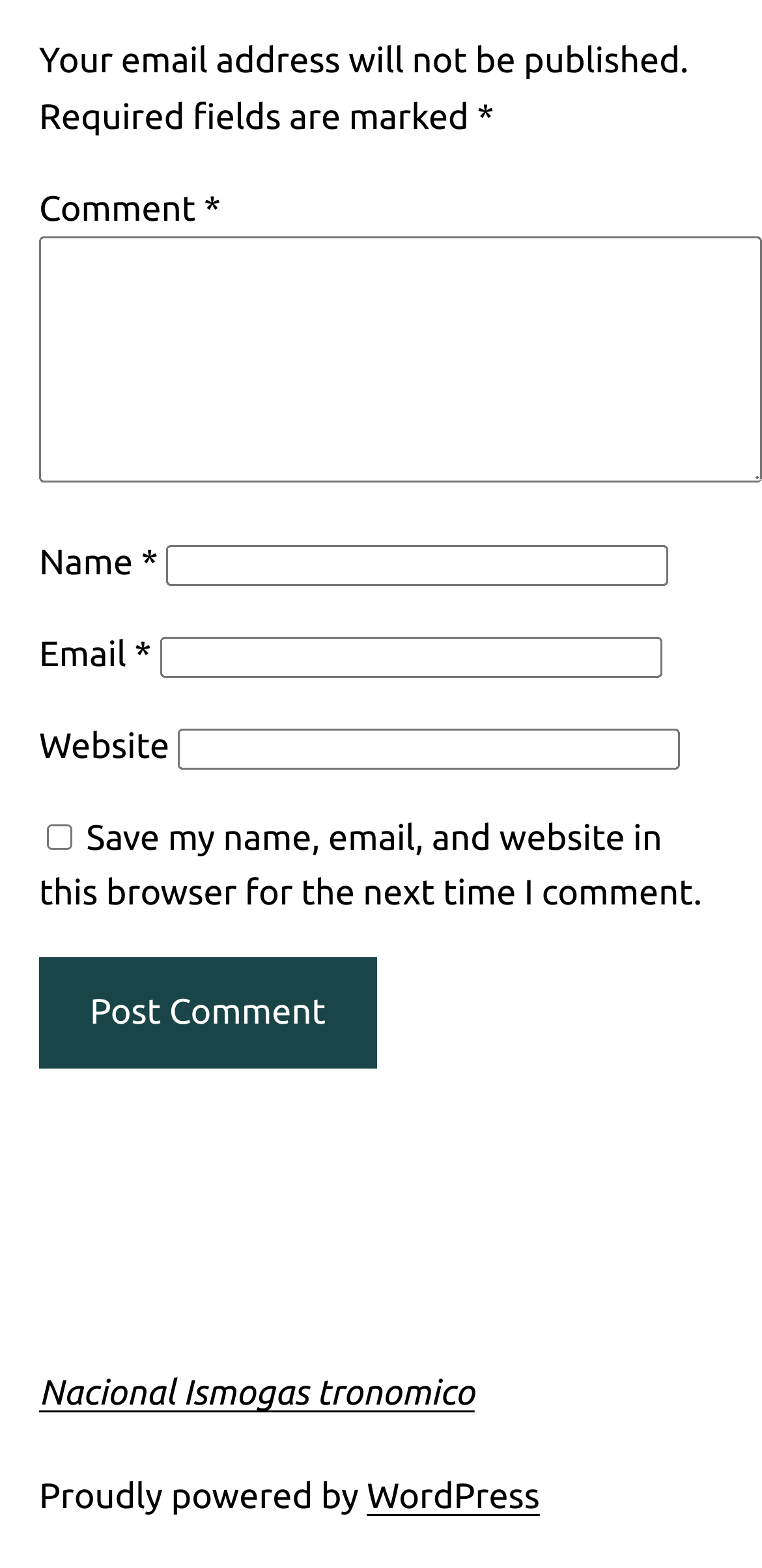What is the purpose of the checkbox?
Using the image, answer in one word or phrase.

Save comment information